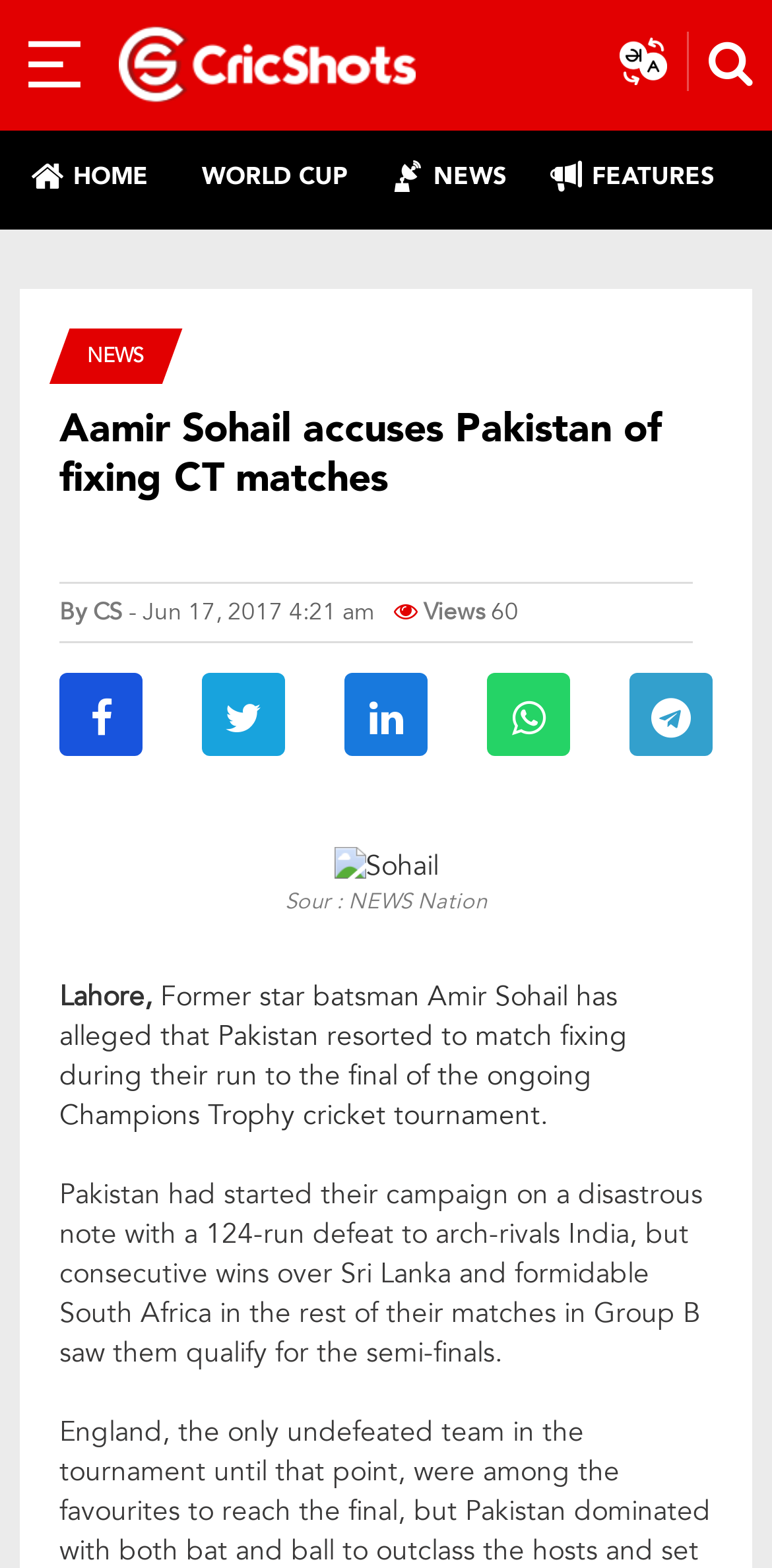Detail the webpage's structure and highlights in your description.

The webpage appears to be a news article about cricket, specifically about Aamir Sohail's accusations of match-fixing by Pakistan during the Champions Trophy cricket tournament. 

At the top left corner, there is a menu icon and a logo of Cricshots, which is a cricket-related website. To the right of the logo, there are several navigation links, including "HOME", "WORLD CUP", "NEWS", and "FEATURES". 

Below the navigation links, there is a headline that reads "Aamir Sohail accuses Pakistan of fixing CT matches". The article is attributed to "CS" and is dated June 17, 2017. There are also several social media sharing links and a view count of 60.

The main content of the article is divided into several paragraphs. The first paragraph starts with "Lahore," and describes Aamir Sohail's allegations. The second paragraph explains Pakistan's performance in the tournament. 

To the right of the article, there is a figure with an image of Sohail and a caption that reads "Sour : NEWS Nation". 

At the bottom of the page, there are several links and a search bar. The search bar is accompanied by a button with a magnifying glass icon.